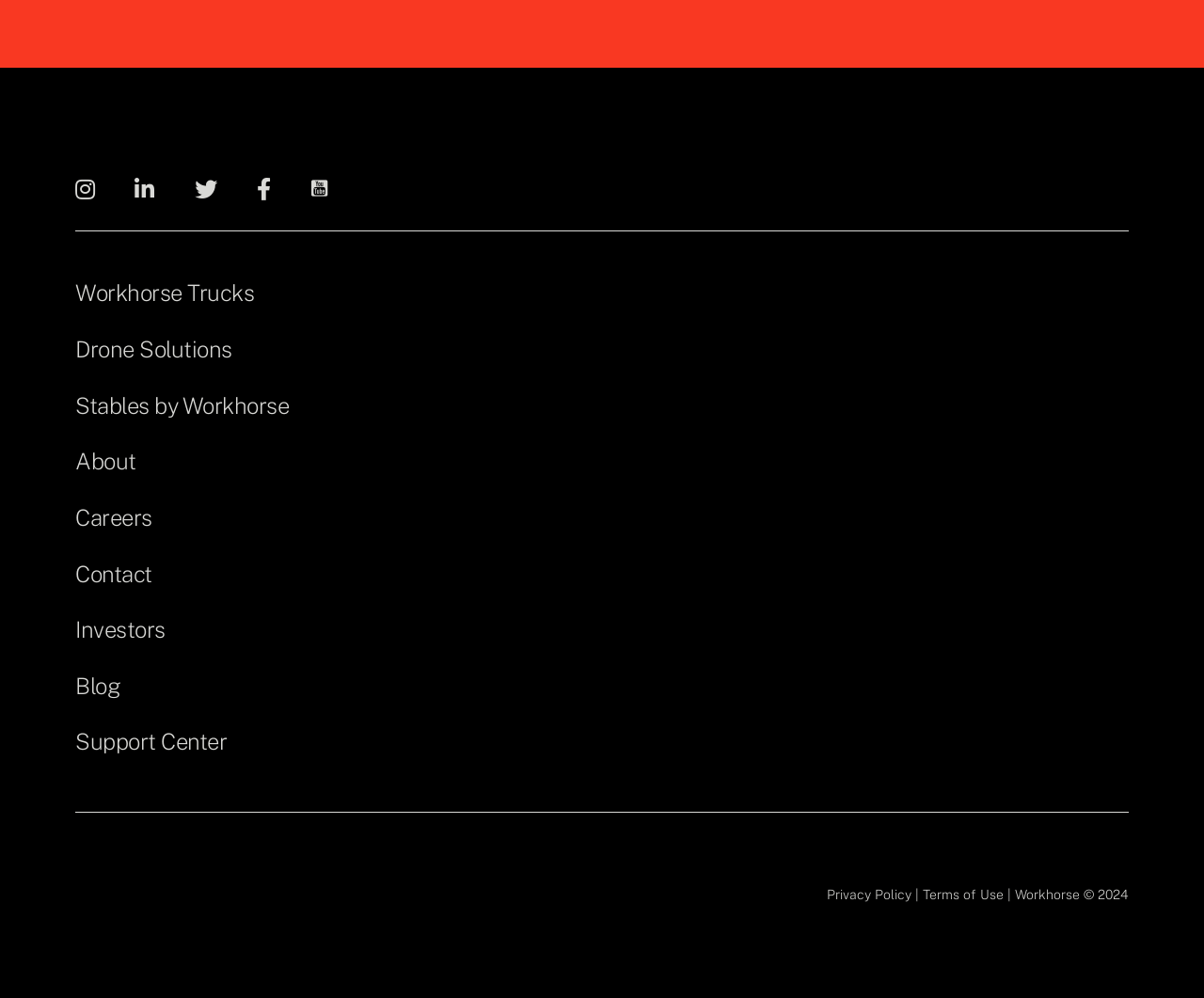Pinpoint the bounding box coordinates of the clickable element to carry out the following instruction: "learn about Stables by Workhorse."

[0.062, 0.393, 0.24, 0.419]